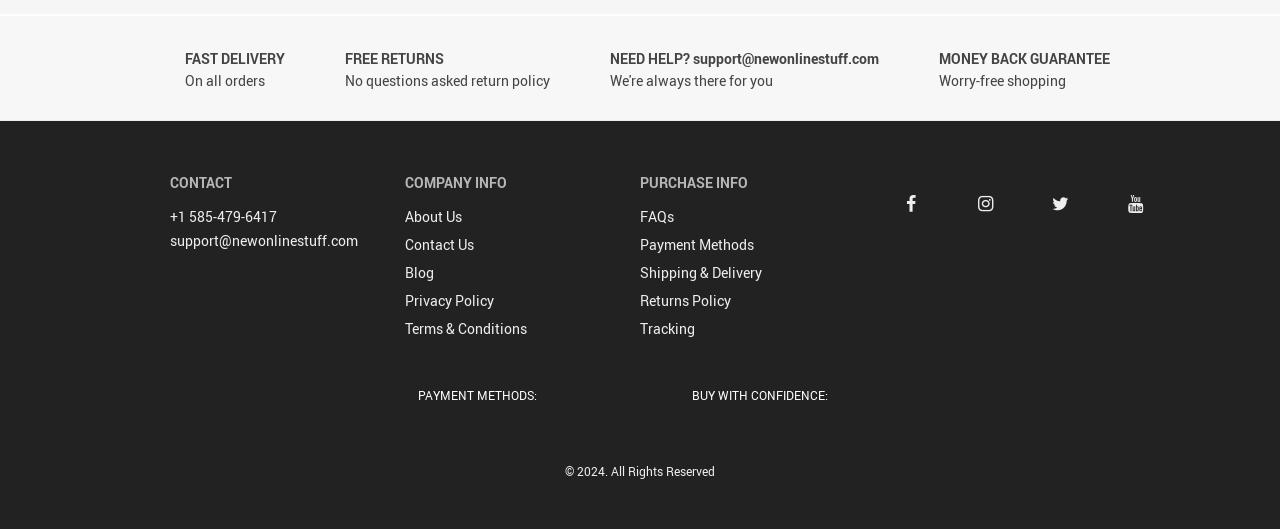Please specify the bounding box coordinates for the clickable region that will help you carry out the instruction: "Contact us by phone".

[0.133, 0.392, 0.216, 0.43]